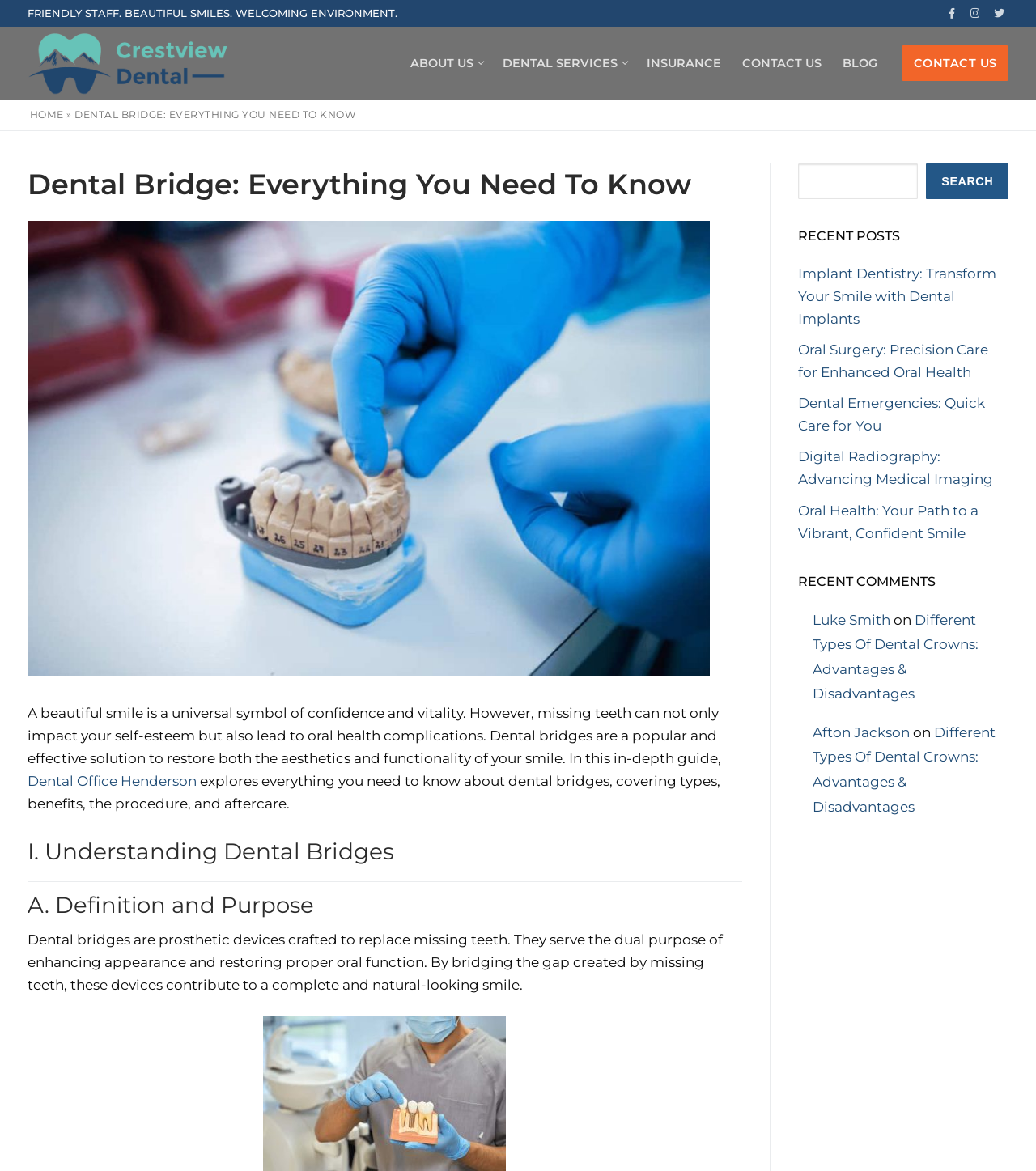Identify the bounding box coordinates for the UI element described as follows: parent_node: SEARCH name="s". Use the format (top-left x, top-left y, bottom-right x, bottom-right y) and ensure all values are floating point numbers between 0 and 1.

[0.77, 0.139, 0.886, 0.17]